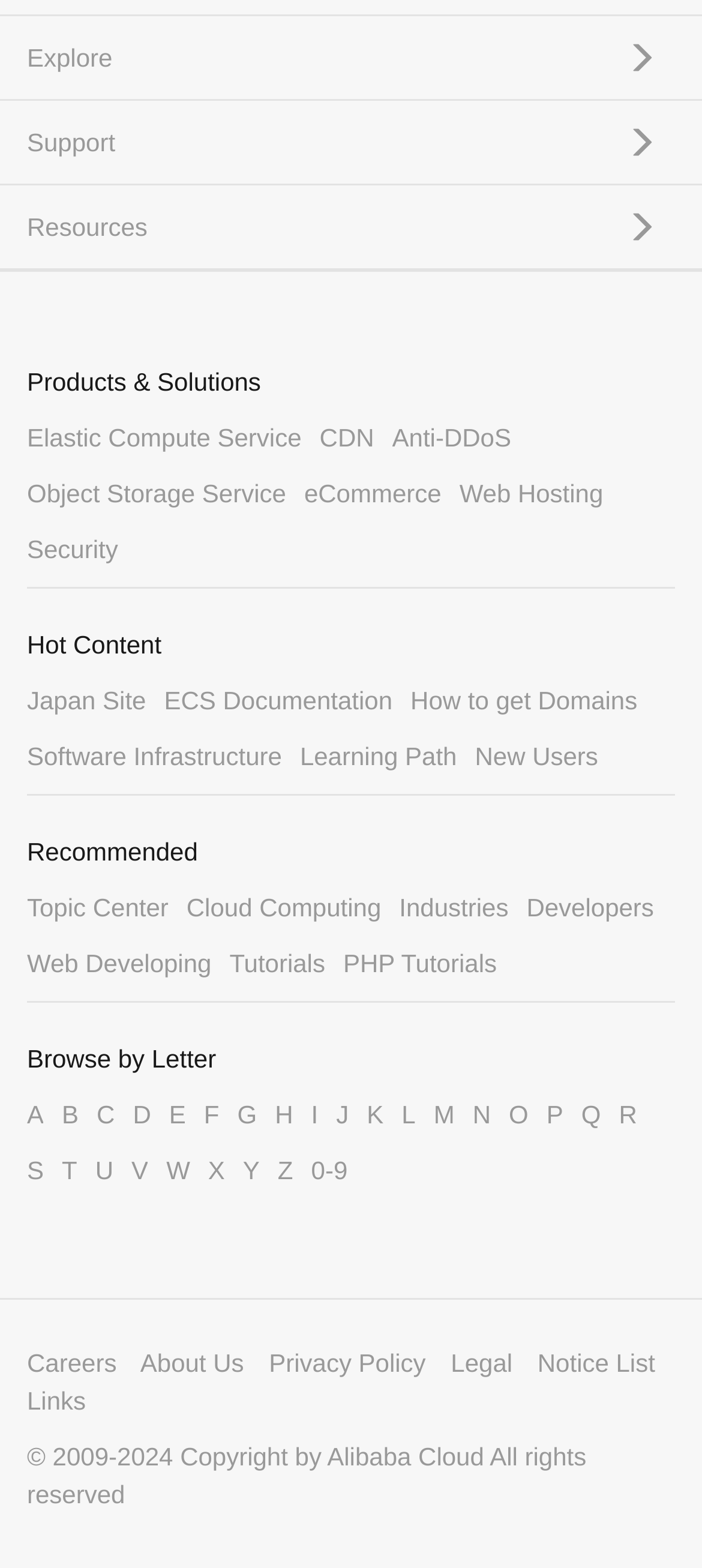Locate the bounding box coordinates of the element's region that should be clicked to carry out the following instruction: "Explore". The coordinates need to be four float numbers between 0 and 1, i.e., [left, top, right, bottom].

[0.0, 0.01, 1.0, 0.063]